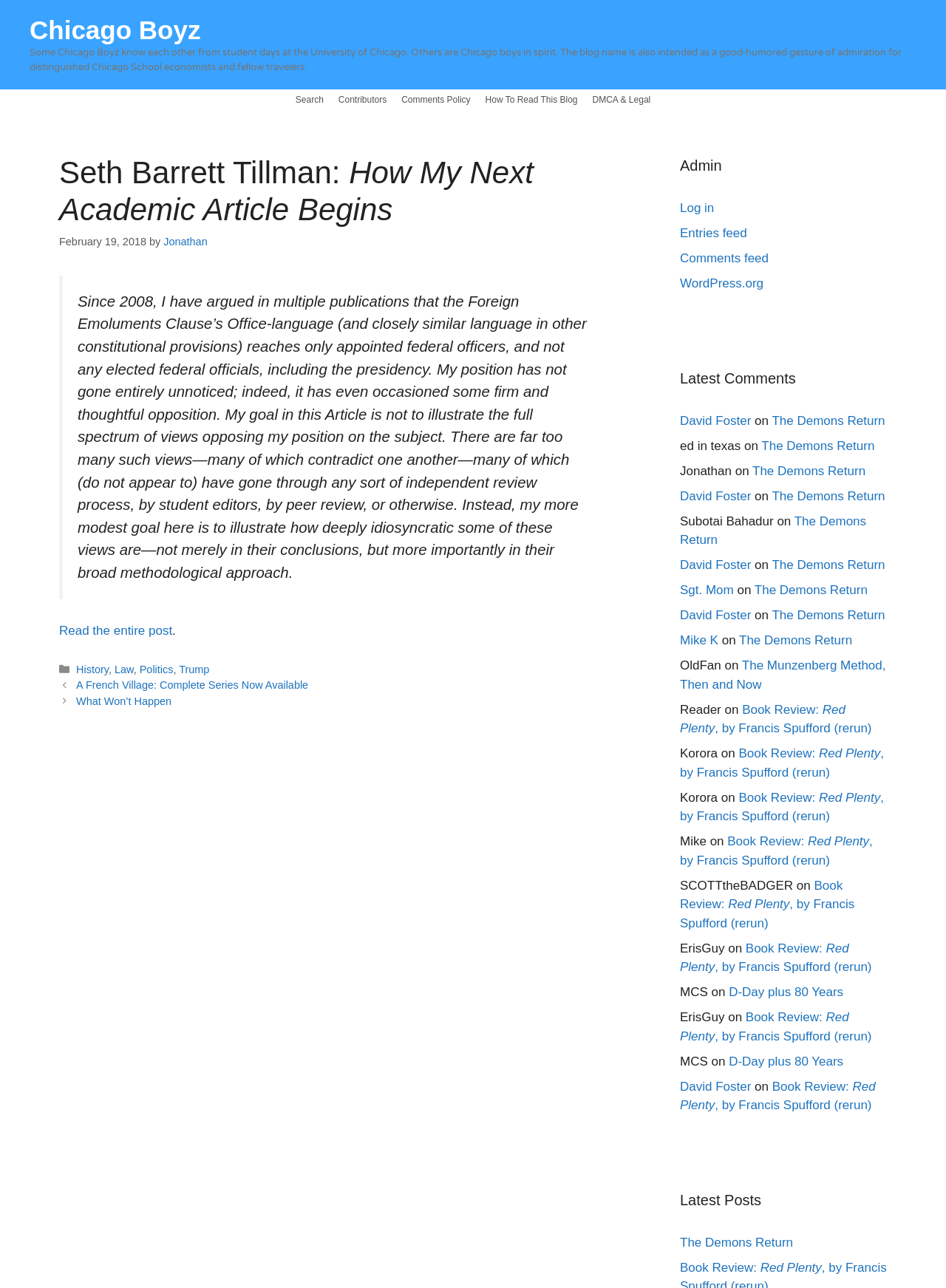Given the description "Read the entire post", determine the bounding box of the corresponding UI element.

[0.062, 0.484, 0.182, 0.495]